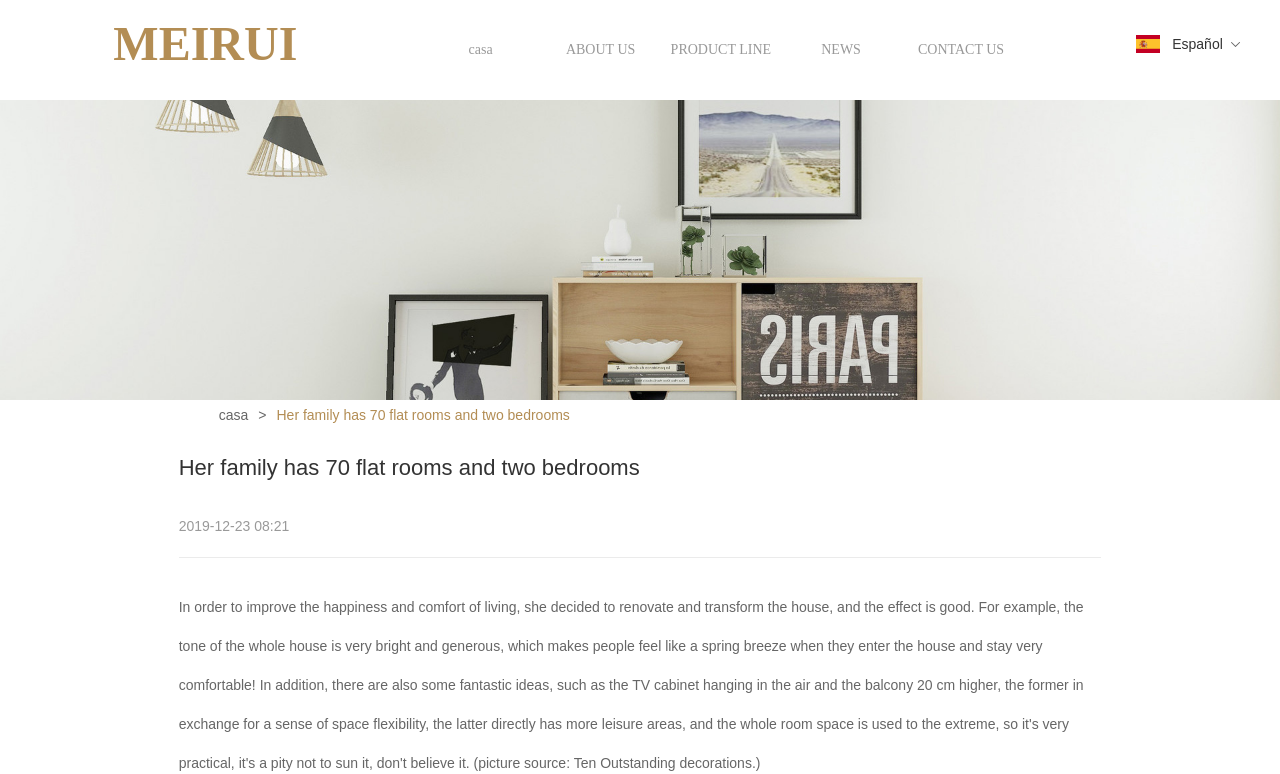Using the information from the screenshot, answer the following question thoroughly:
When was the article published?

The publication date and time can be found at the bottom of the webpage, where it is written as '2019-12-23 08:21'.